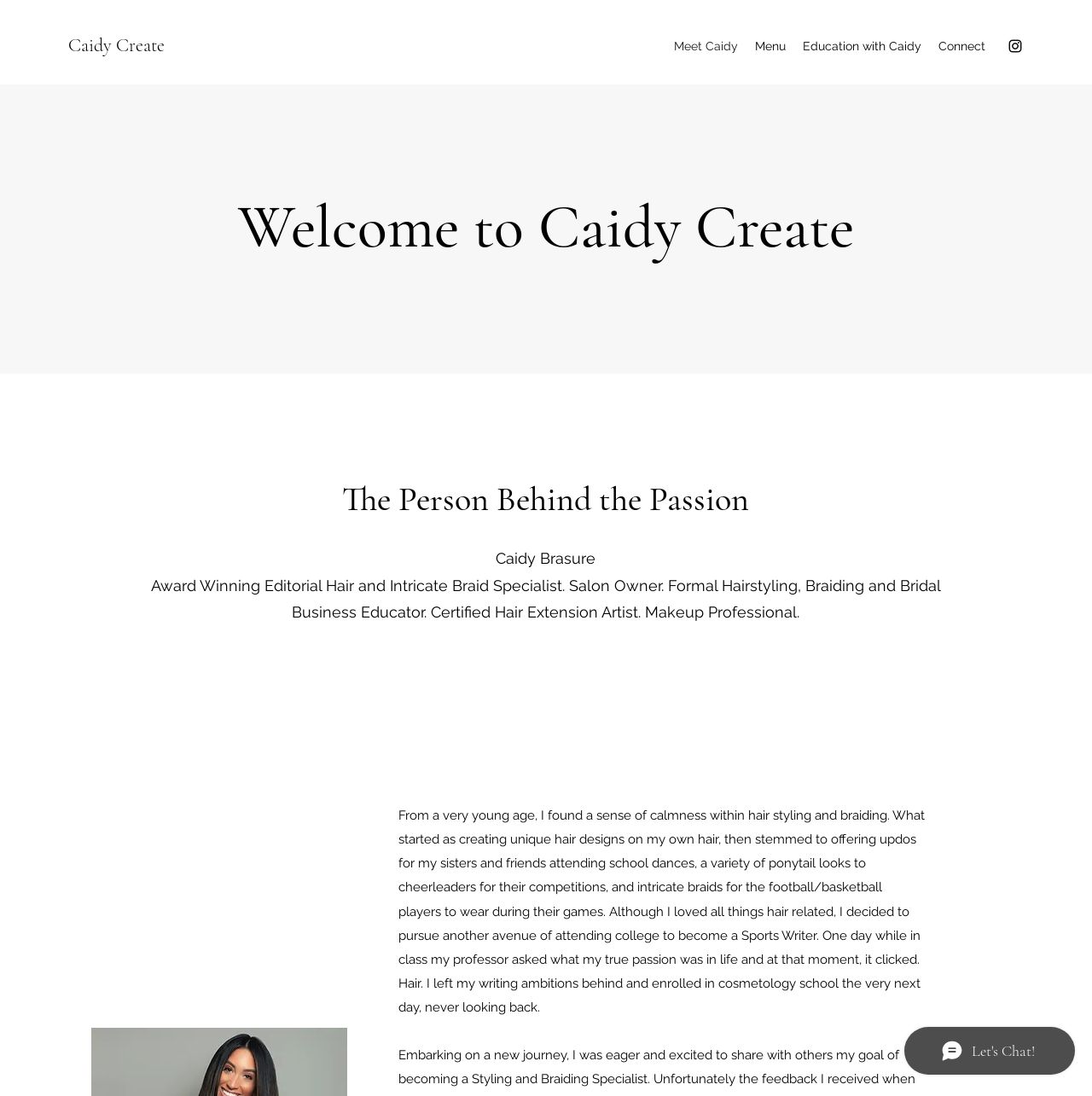Please provide a comprehensive response to the question below by analyzing the image: 
What is the name of the person behind Caidy Create?

The webpage mentions 'The Person Behind the Passion' and then introduces Caidy Brasure, indicating that Caidy Brasure is the person behind Caidy Create.